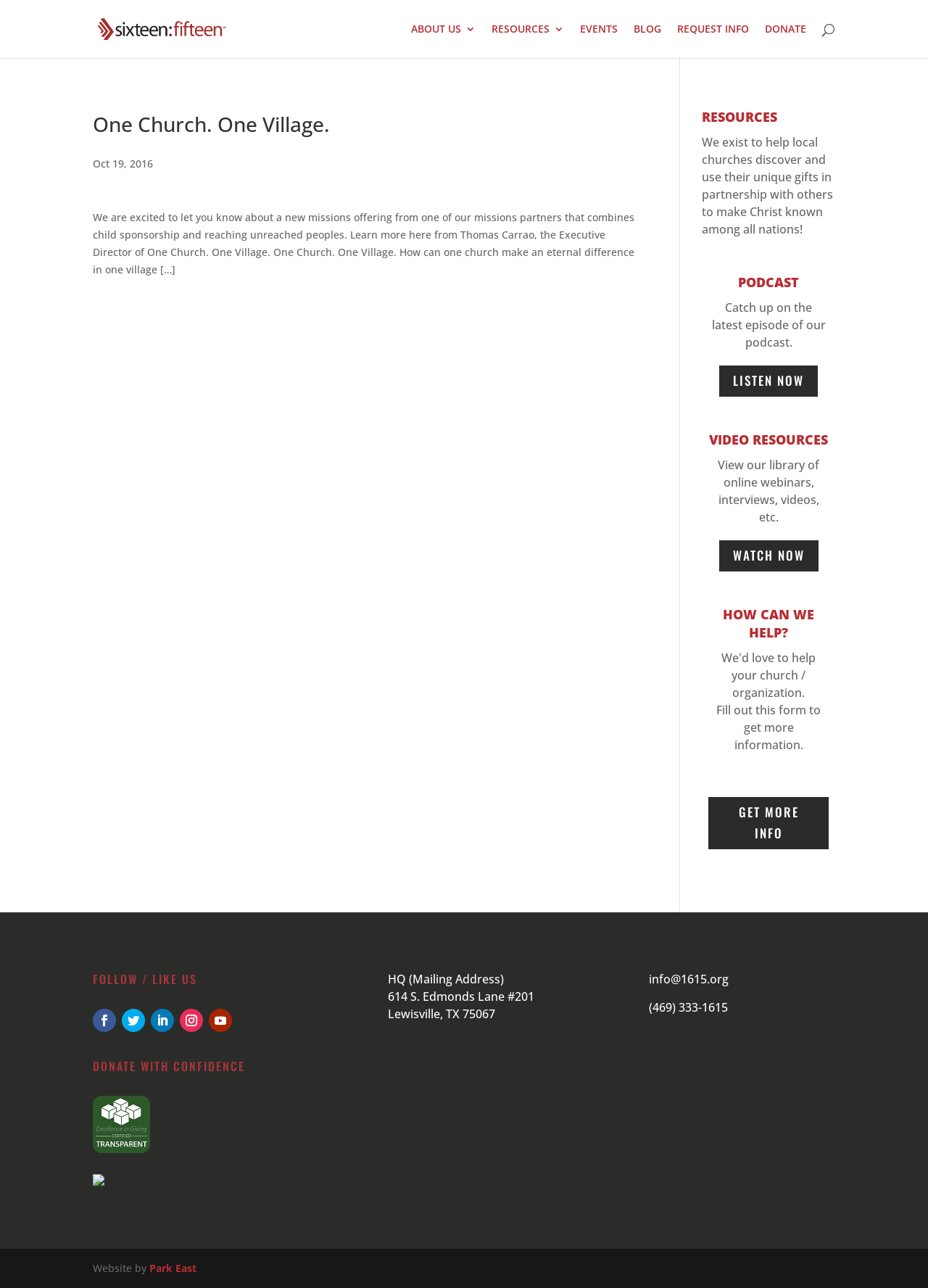Create a detailed summary of all the visual and textual information on the webpage.

The webpage is about a village community, specifically "Sixteen:Fifteen", with a focus on missions and outreach. At the top, there is a logo image and a link to "Sixteen:Fifteen" on the left, followed by a navigation menu with links to "ABOUT US 3", "RESOURCES 3", "EVENTS", "BLOG", "REQUEST INFO", and "DONATE" on the right.

Below the navigation menu, there is a search bar that spans across the page. Underneath, there is an article section with a heading "One Church. One Village." and a subheading "Oct 19, 2016". The article discusses a new missions offering from one of their partners, combining child sponsorship and reaching unreached peoples.

On the right side of the article, there are three sections: "RESOURCES", "PODCAST", and "VIDEO RESOURCES". Each section has a heading and a brief description, with links to "LISTEN NOW" and "WATCH NOW" respectively.

Further down, there is a section "HOW CAN WE HELP?" with a form to fill out for more information. Below that, there are social media links to "FOLLOW / LIKE US" on various platforms.

At the bottom of the page, there is a section "DONATE WITH CONFIDENCE" and a link to donate. On the right side, there is a layout table with contact information, including a mailing address and phone number.

Finally, at the very bottom of the page, there is a footer section with a copyright notice and a credit to "Park East" for the website design.